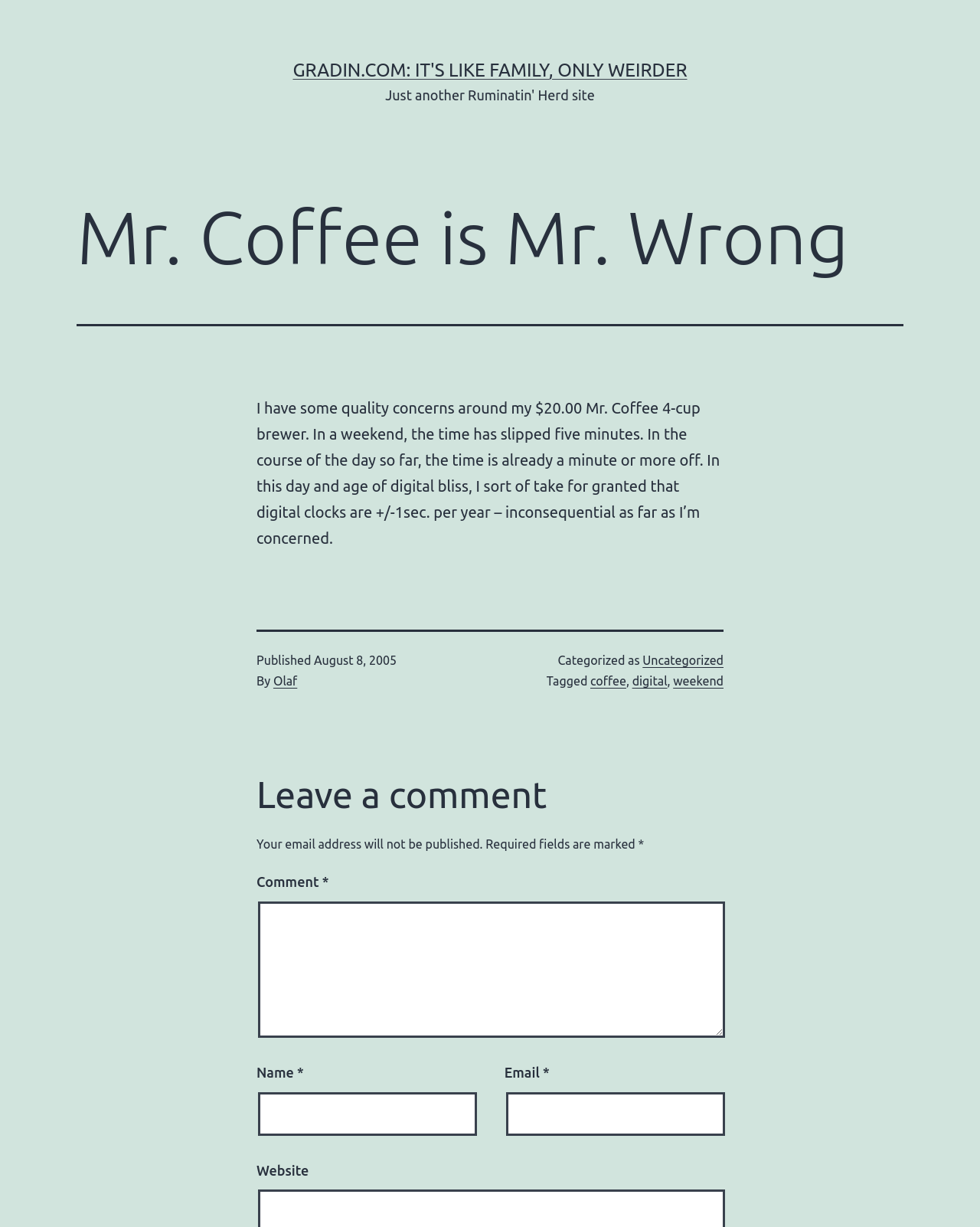What is the category of the article?
Please elaborate on the answer to the question with detailed information.

The category of the article can be found in the footer section, where it says 'Categorized as Uncategorized', which is a link element.